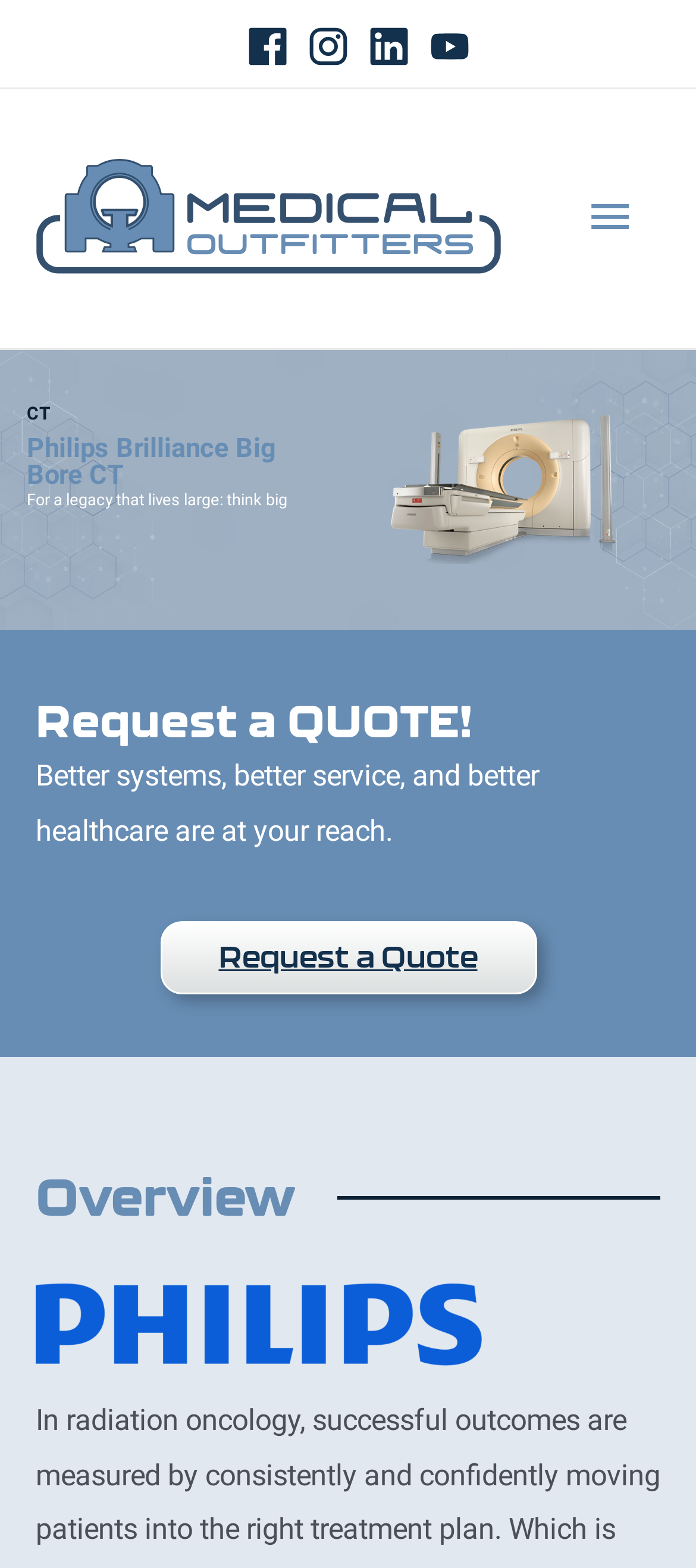What social media platforms are linked?
Look at the image and respond to the question as thoroughly as possible.

The social media platforms linked are Facebook, Instagram, Twitter, and YouTube, as indicated by the link elements with the descriptions 'facebook-link', 'instagram-link', 'twitter-link', and 'youtube-link' respectively.